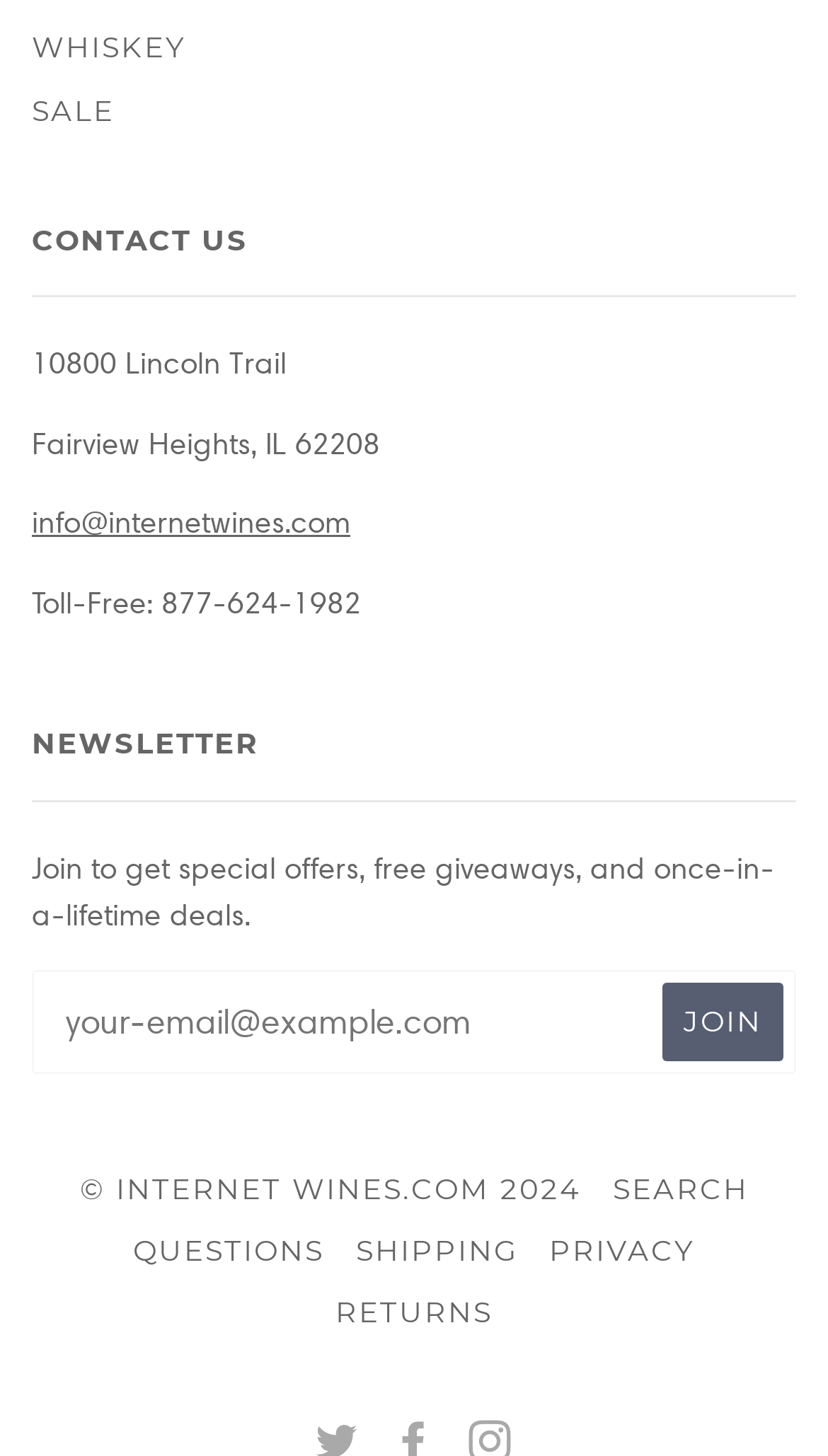Answer the question with a brief word or phrase:
What is the toll-free number of the company?

877-624-1982